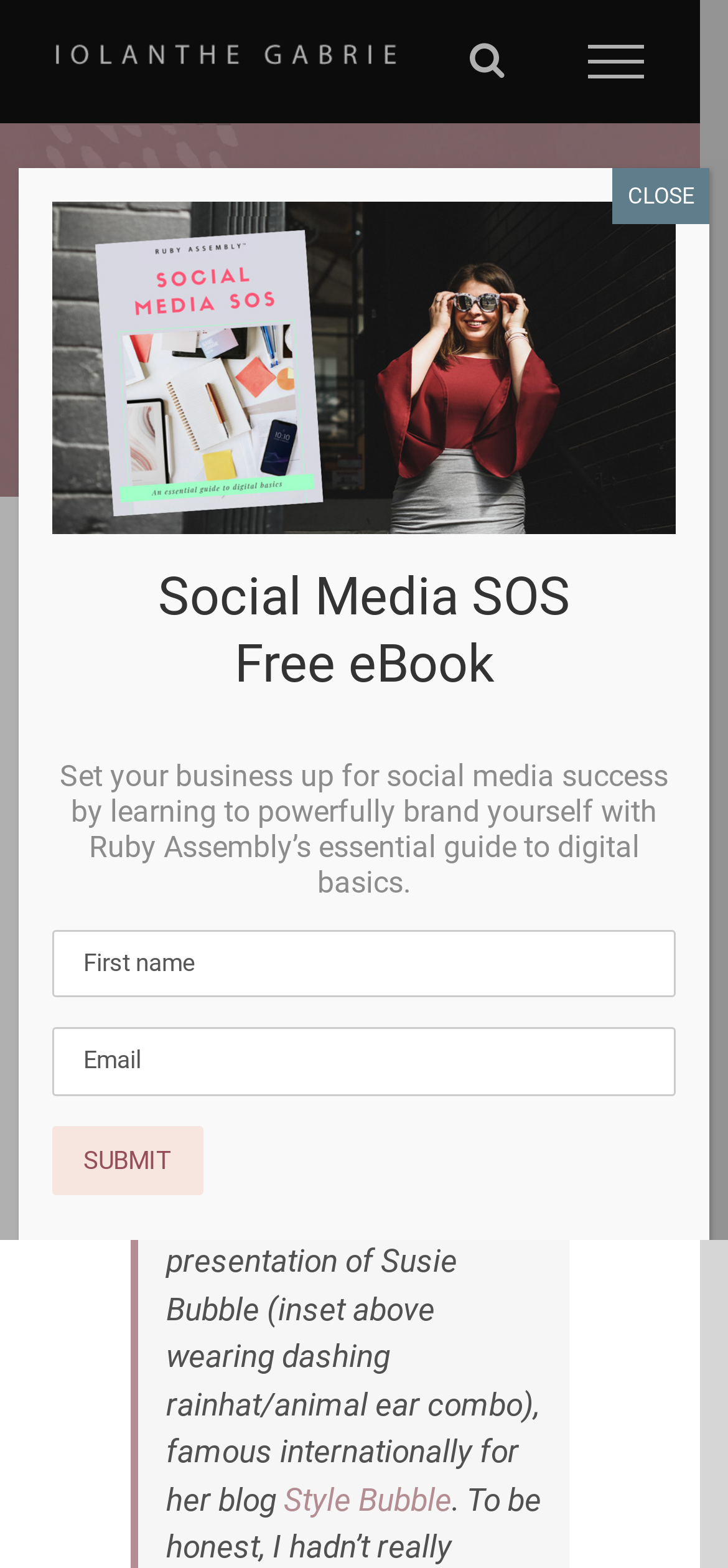How many textboxes are there in the dialog box?
Give a single word or phrase as your answer by examining the image.

2